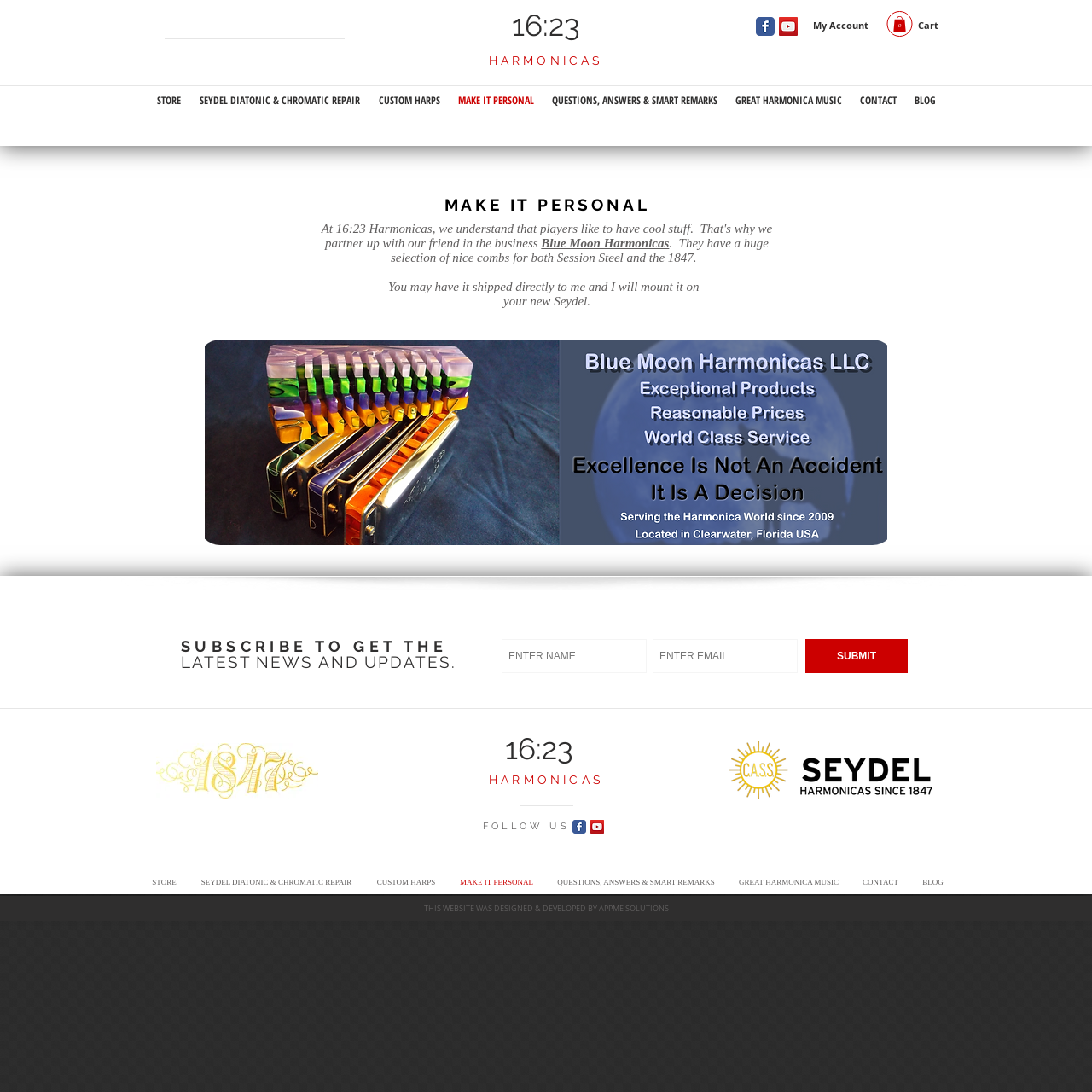Find the bounding box coordinates for the UI element whose description is: "16:23". The coordinates should be four float numbers between 0 and 1, in the format [left, top, right, bottom].

[0.469, 0.007, 0.531, 0.039]